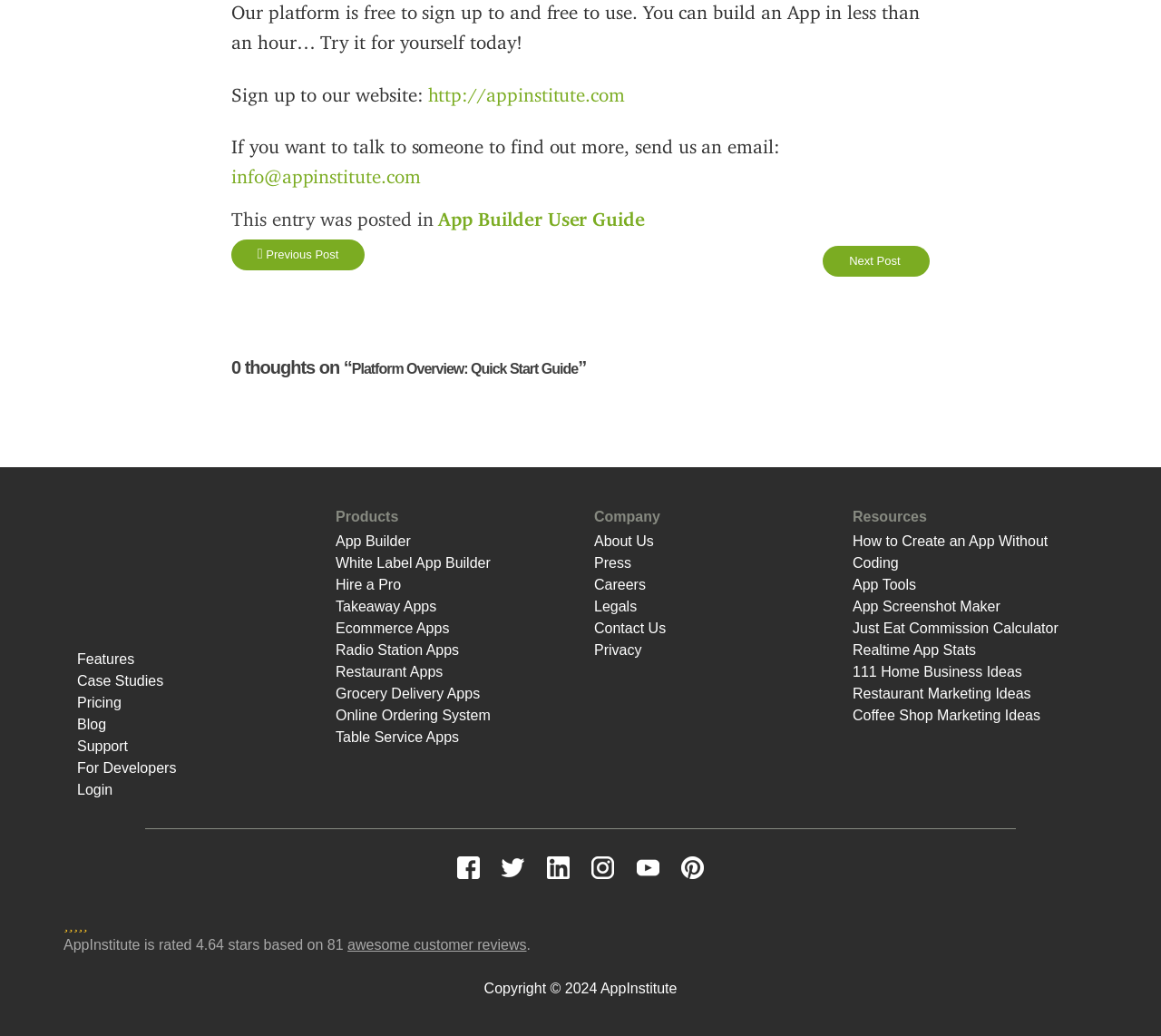Respond with a single word or phrase to the following question:
What type of apps can be built with AppInstitute?

Various types